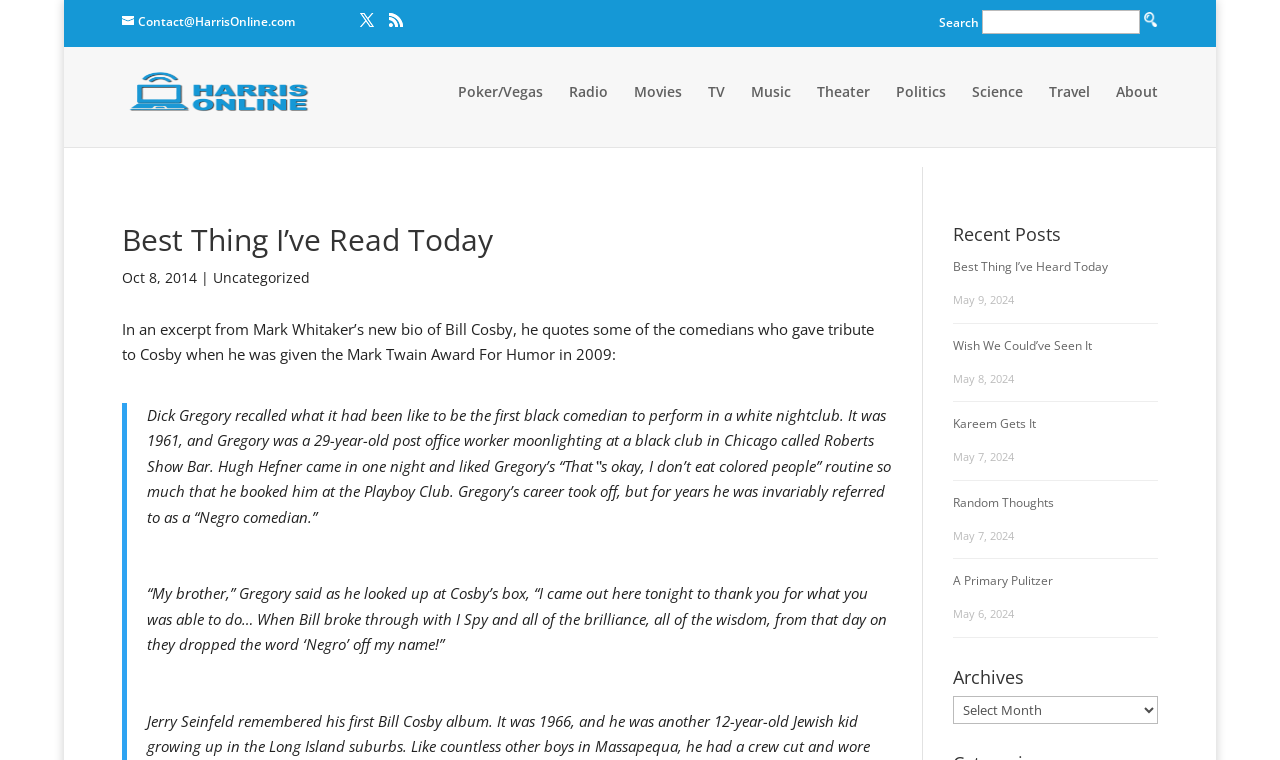What is the name of the website?
Please provide a detailed and thorough answer to the question.

The name of the website can be determined by looking at the link element with the text 'Paul Harris Online' at the top of the webpage, which is likely the website's title or logo.